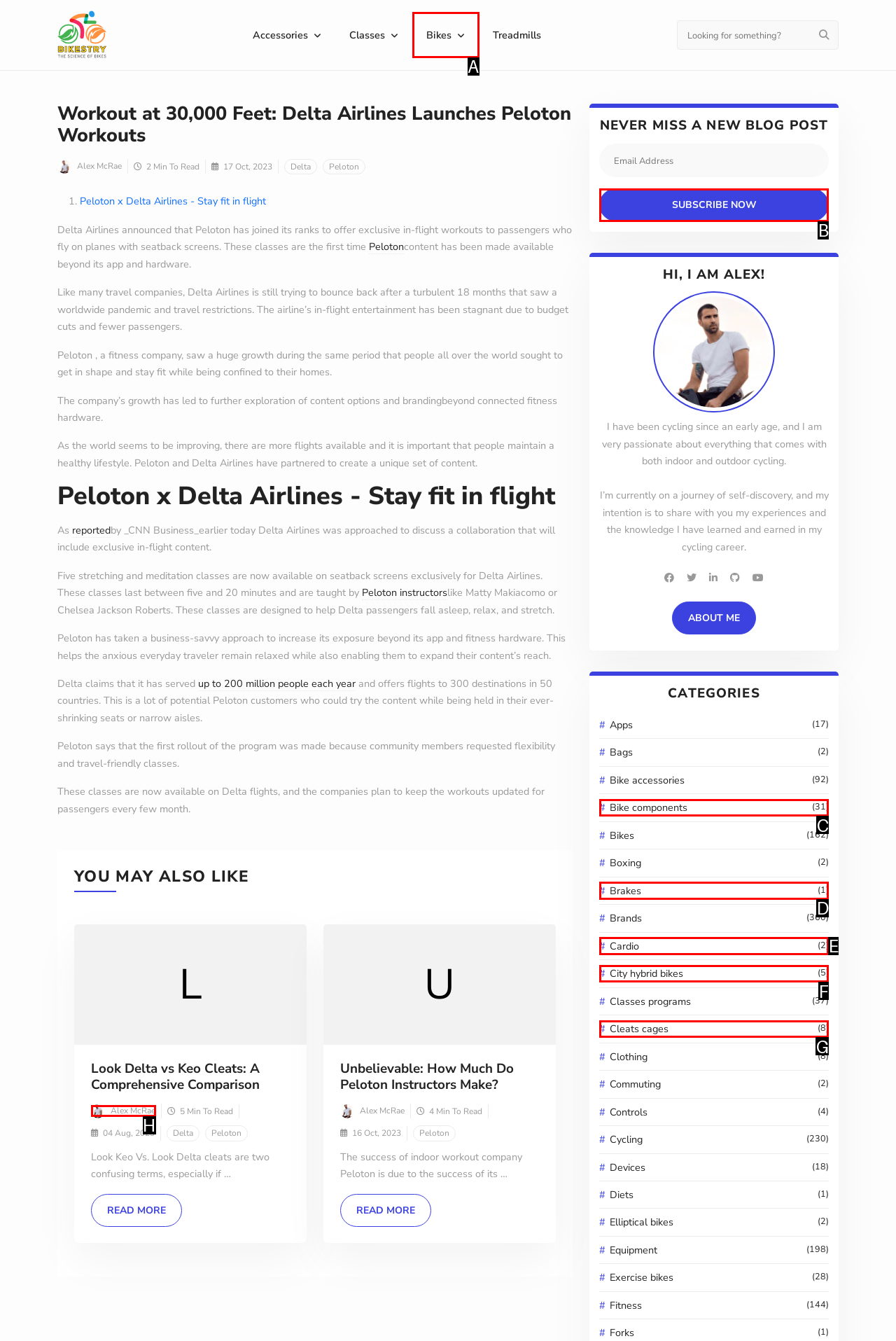From the provided choices, determine which option matches the description: City hybrid bikes (5). Respond with the letter of the correct choice directly.

F